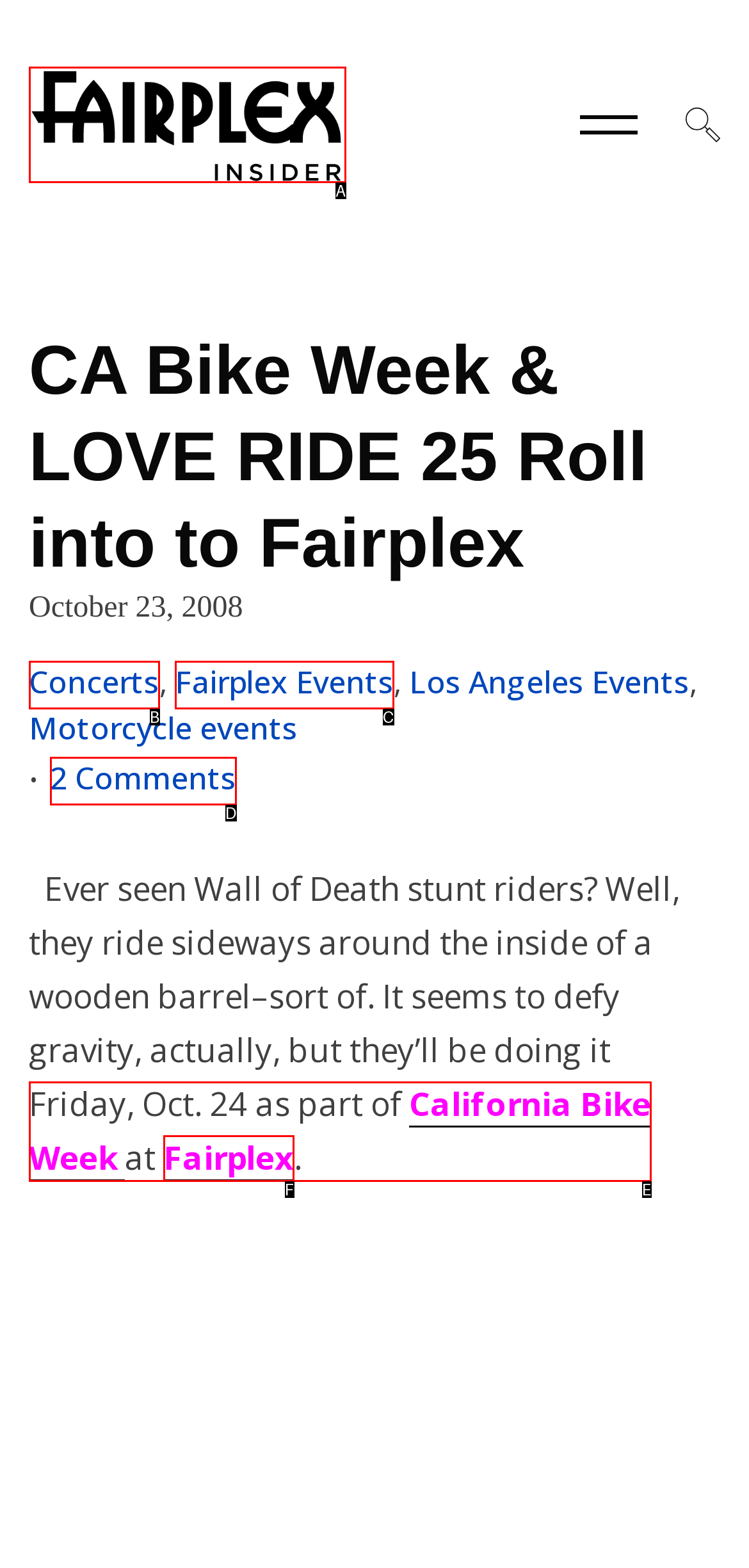With the provided description: Concerts, select the most suitable HTML element. Respond with the letter of the selected option.

B